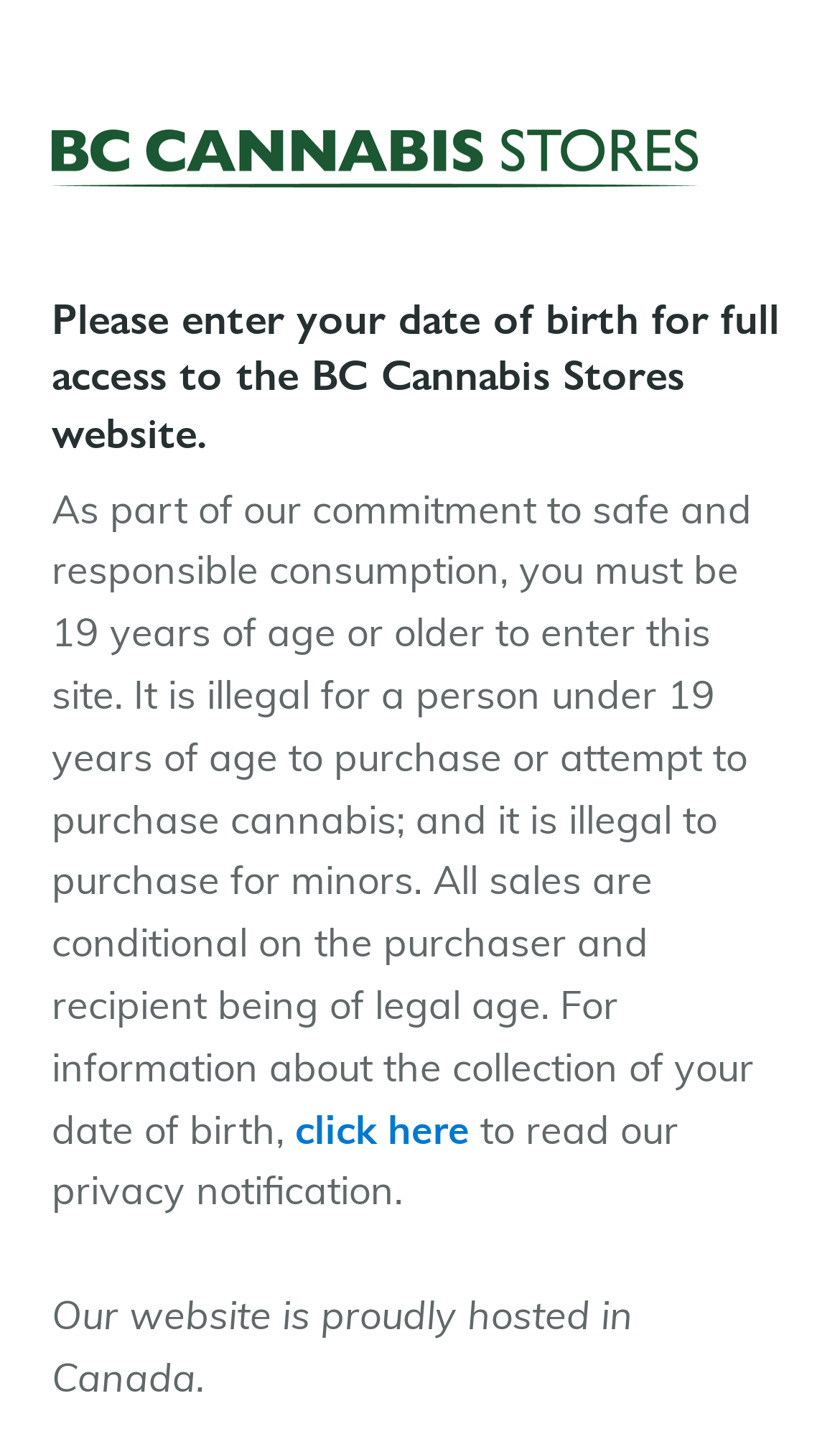Provide a short answer using a single word or phrase for the following question: 
What is the purpose of clicking the 'click here' link?

To read privacy notification